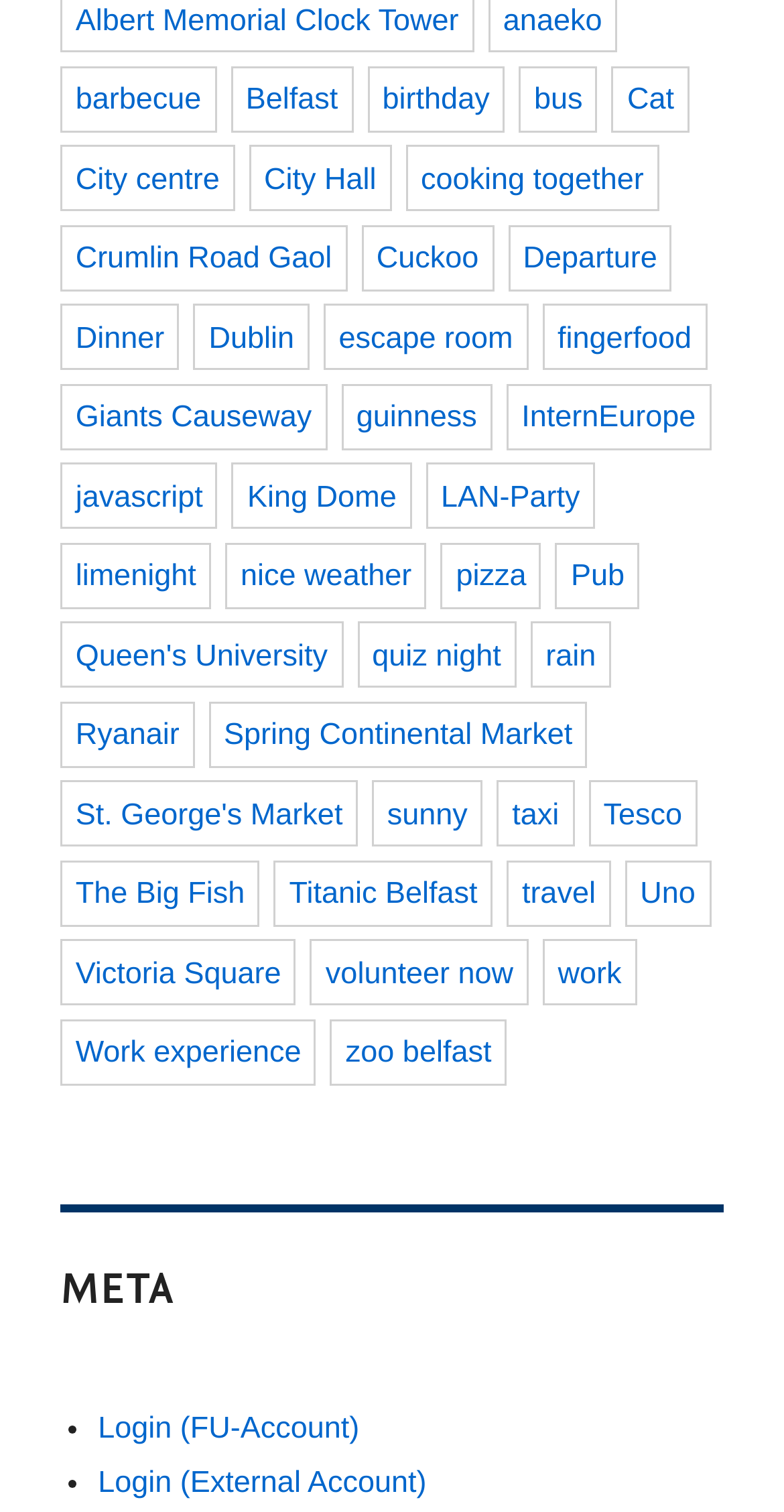Give a one-word or short phrase answer to the question: 
How many headings are on this webpage?

1